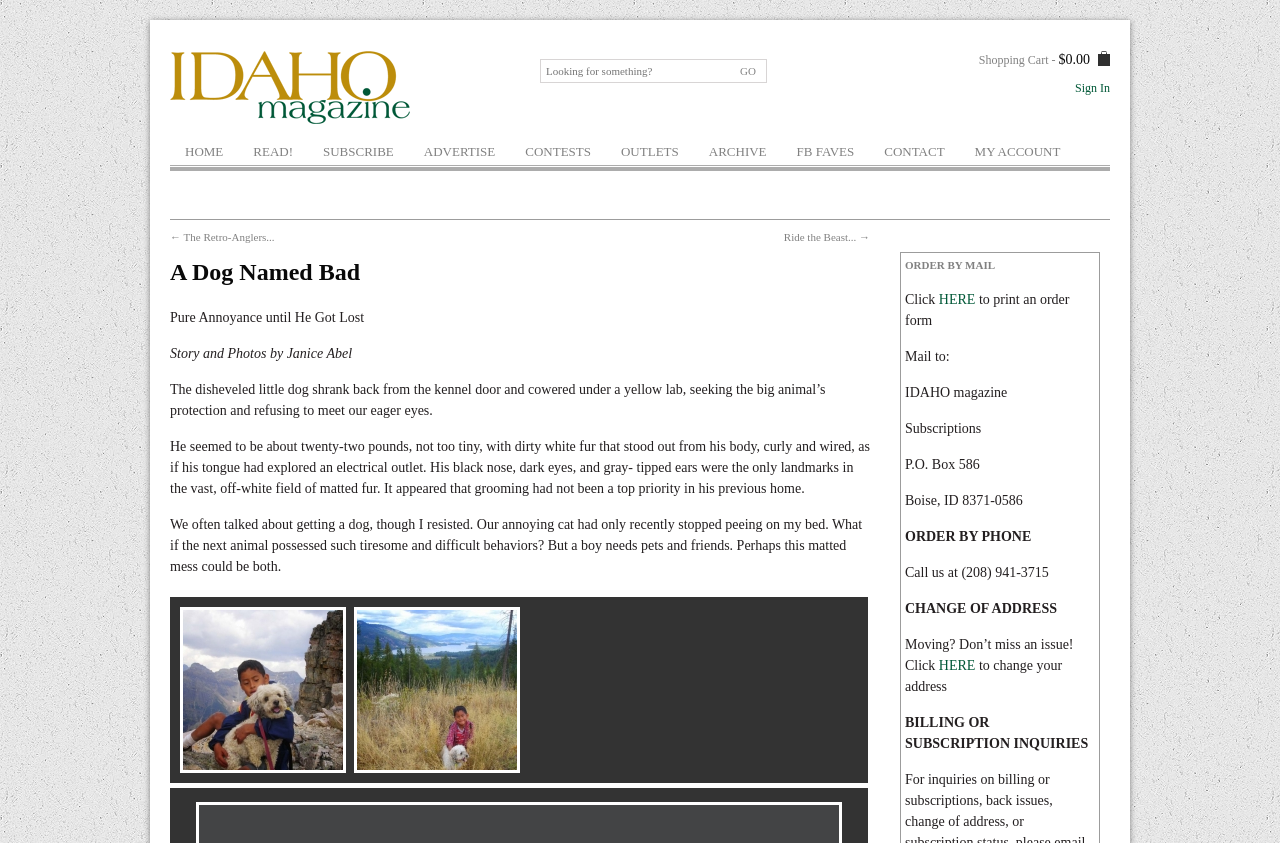Pinpoint the bounding box coordinates of the area that should be clicked to complete the following instruction: "View your shopping cart". The coordinates must be given as four float numbers between 0 and 1, i.e., [left, top, right, bottom].

[0.765, 0.062, 0.852, 0.081]